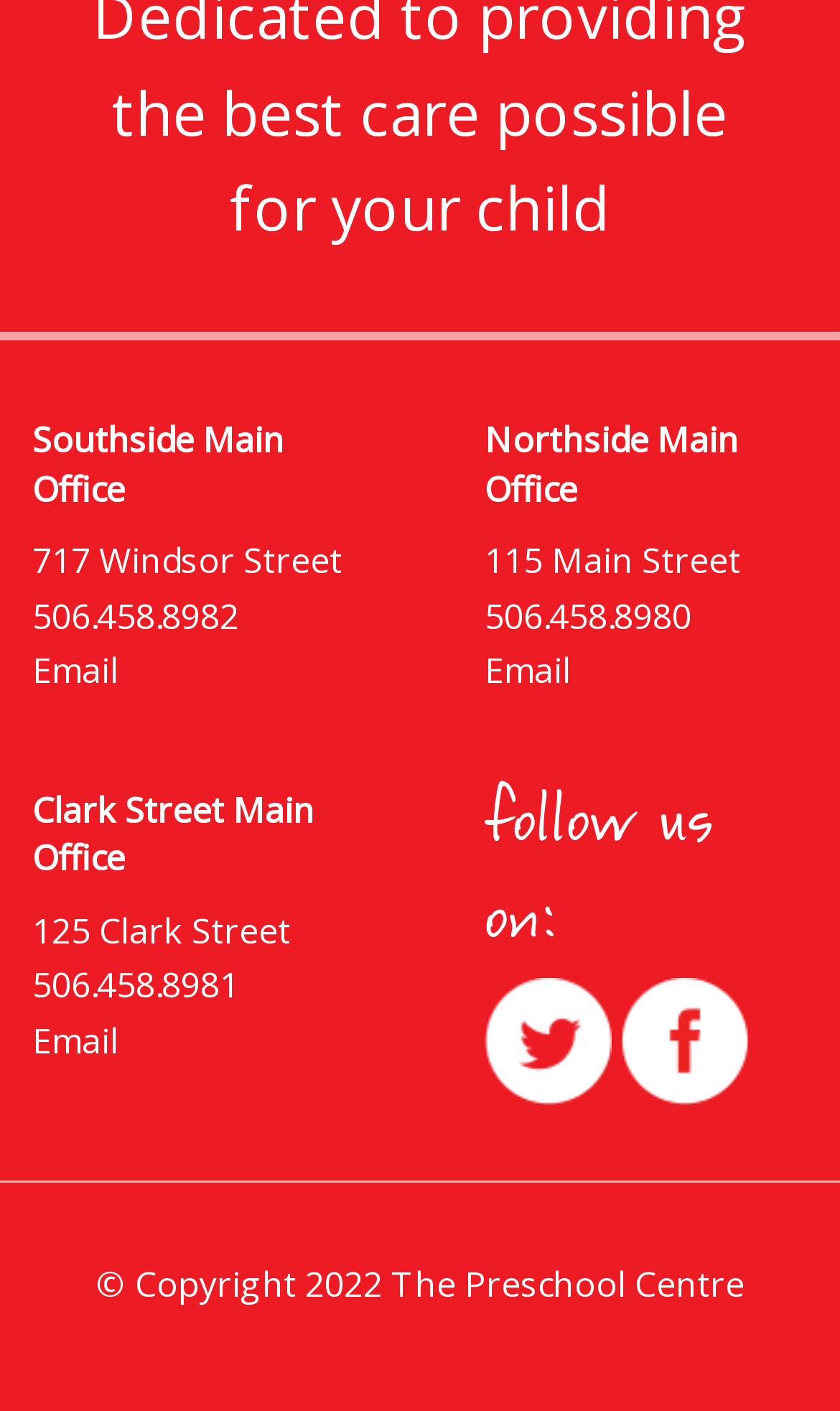How many main offices are listed on this webpage?
Refer to the image and provide a detailed answer to the question.

The number of main offices can be determined by counting the number of heading elements that contain the text 'Main Office'. There are three such headings: 'Southside Main Office', 'Northside Main Office', and 'Clark Street Main Office'.